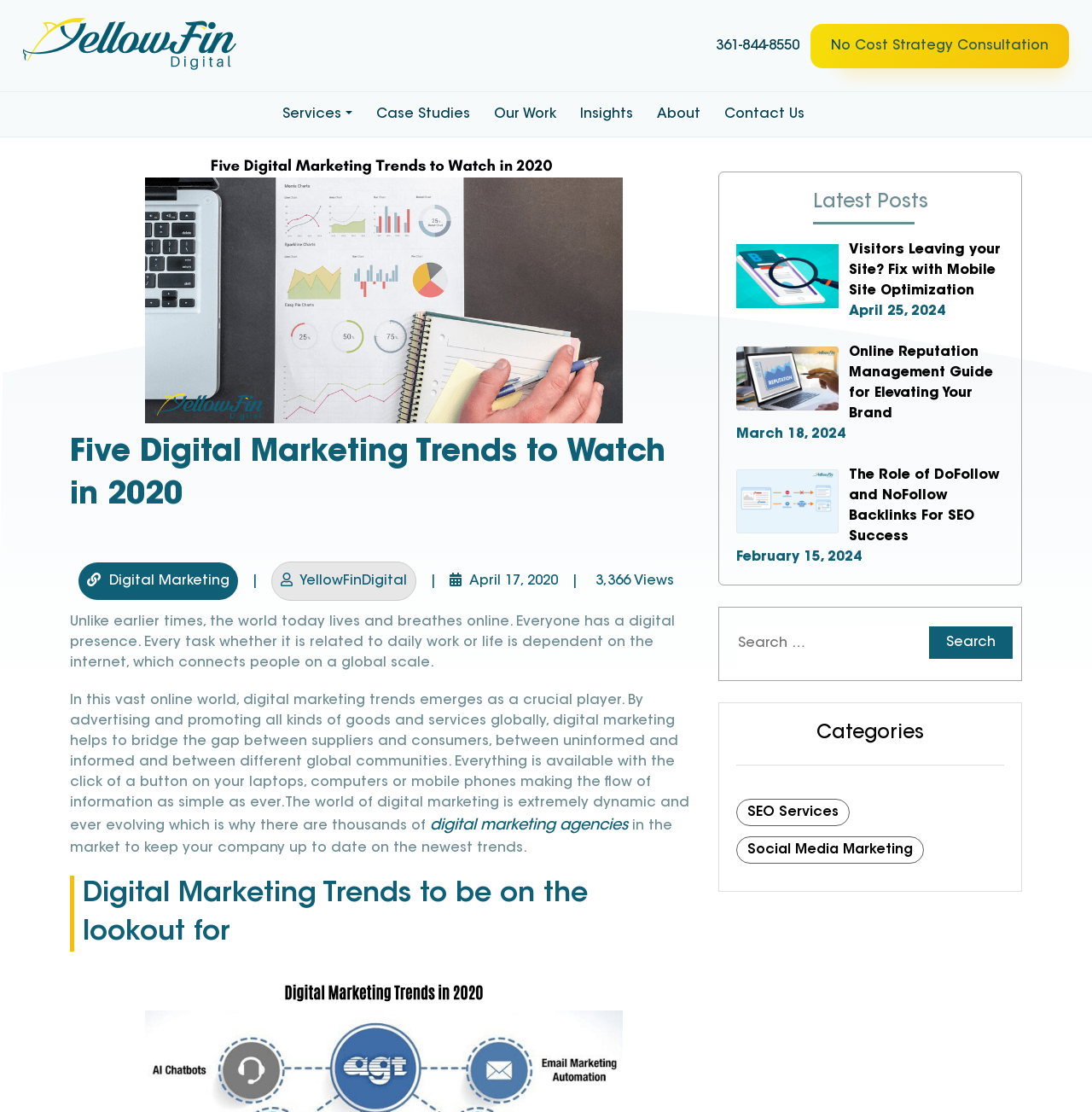Using the format (top-left x, top-left y, bottom-right x, bottom-right y), and given the element description, identify the bounding box coordinates within the screenshot: No Cost Strategy Consultation

[0.742, 0.021, 0.979, 0.061]